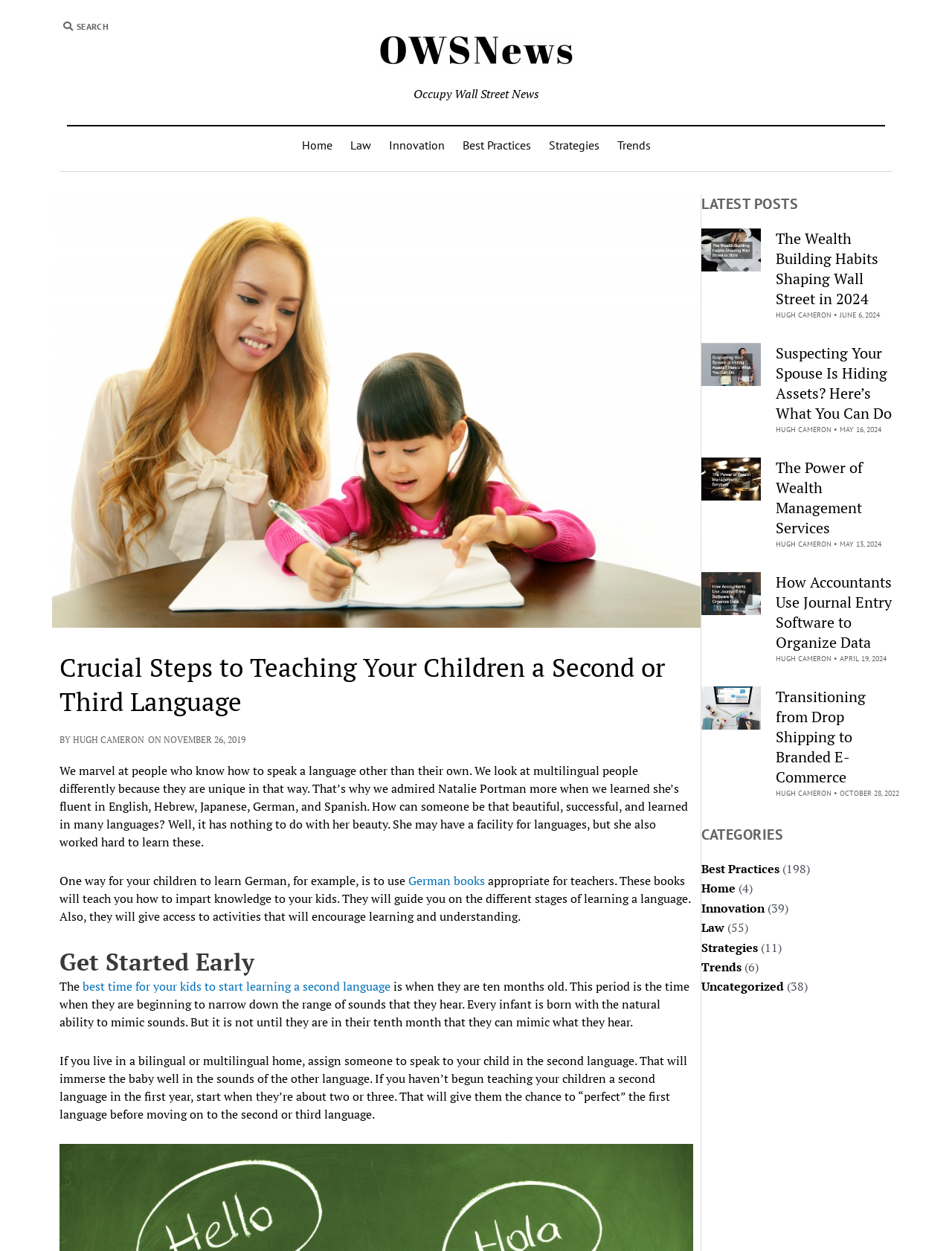Use a single word or phrase to answer the question: How many categories are listed in the 'CATEGORIES' section?

6